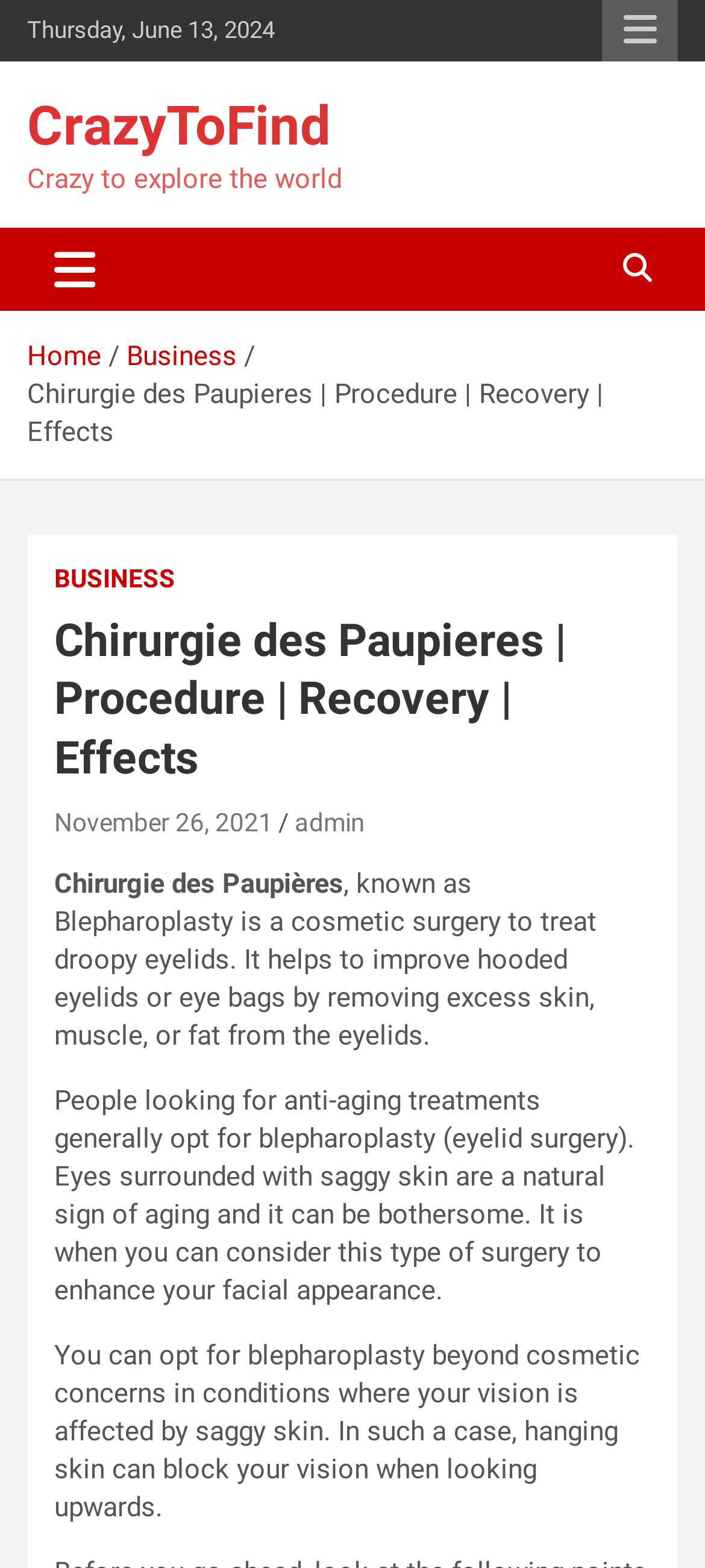What is the name of the website?
Please provide a single word or phrase answer based on the image.

CrazyToFind